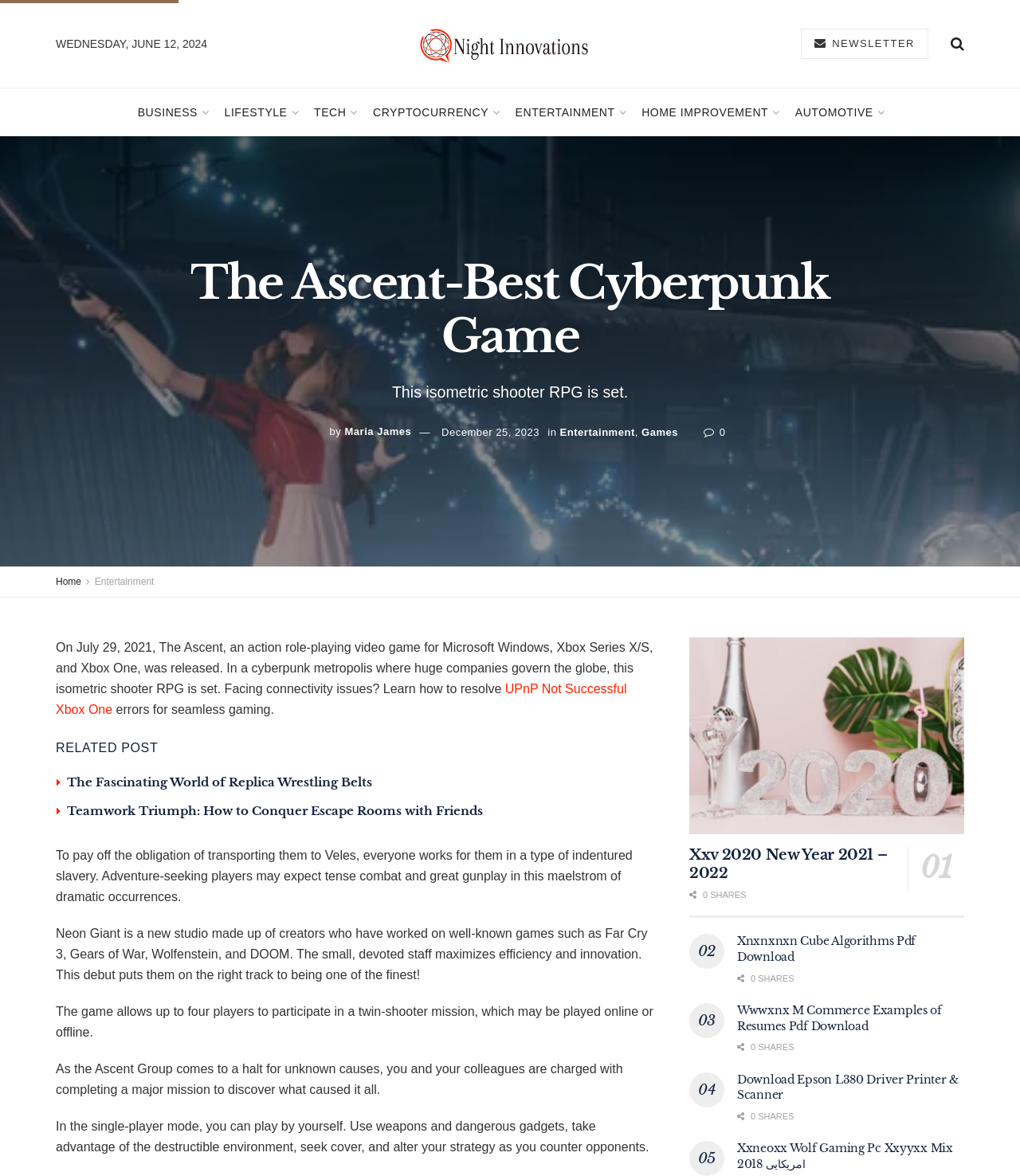Locate the bounding box coordinates of the clickable area needed to fulfill the instruction: "Click on the 'NEWSLETTER' link".

[0.785, 0.024, 0.91, 0.05]